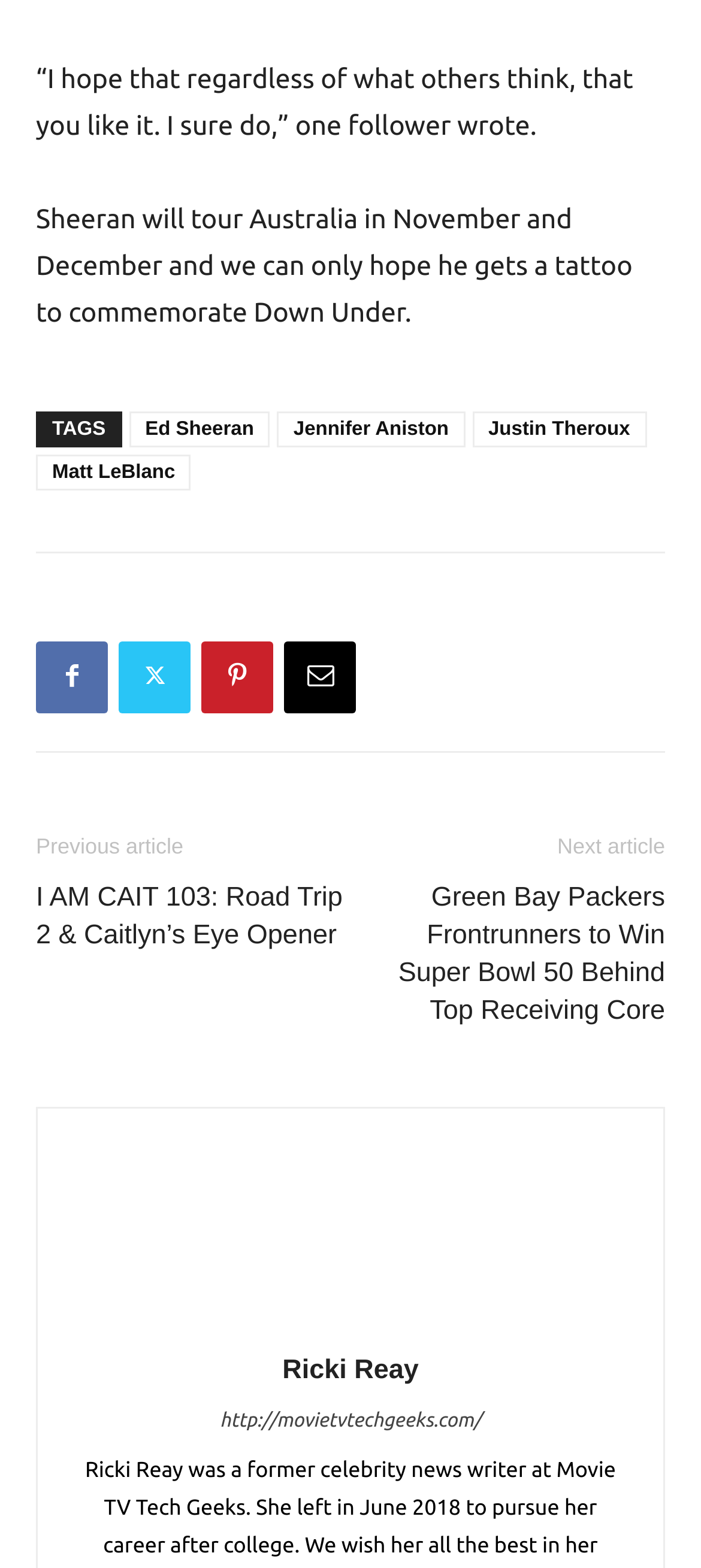Please answer the following question using a single word or phrase: 
What is the purpose of the 'TAGS' section?

To categorize the article